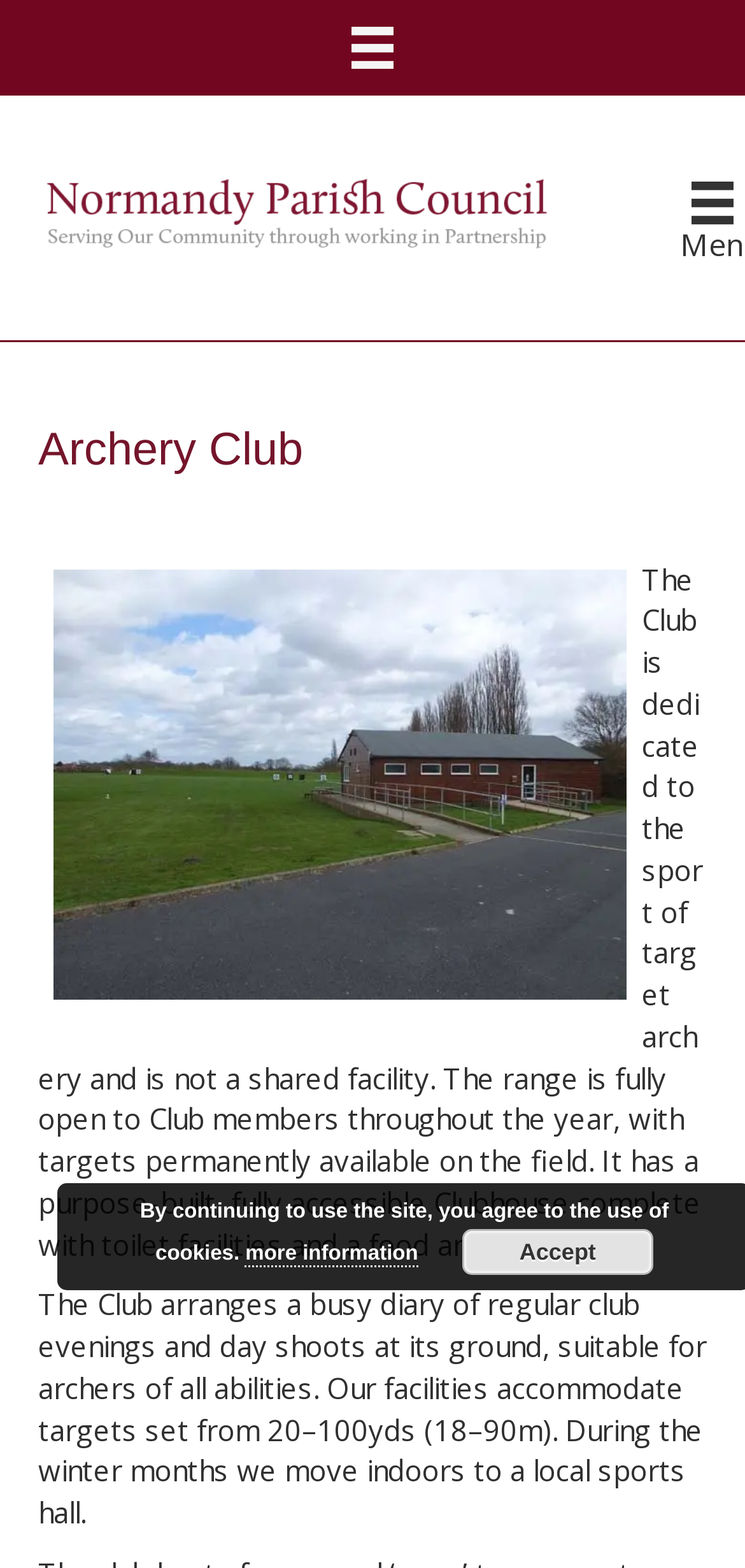What is the purpose of the Clubhouse?
Based on the screenshot, answer the question with a single word or phrase.

toilet facilities and food